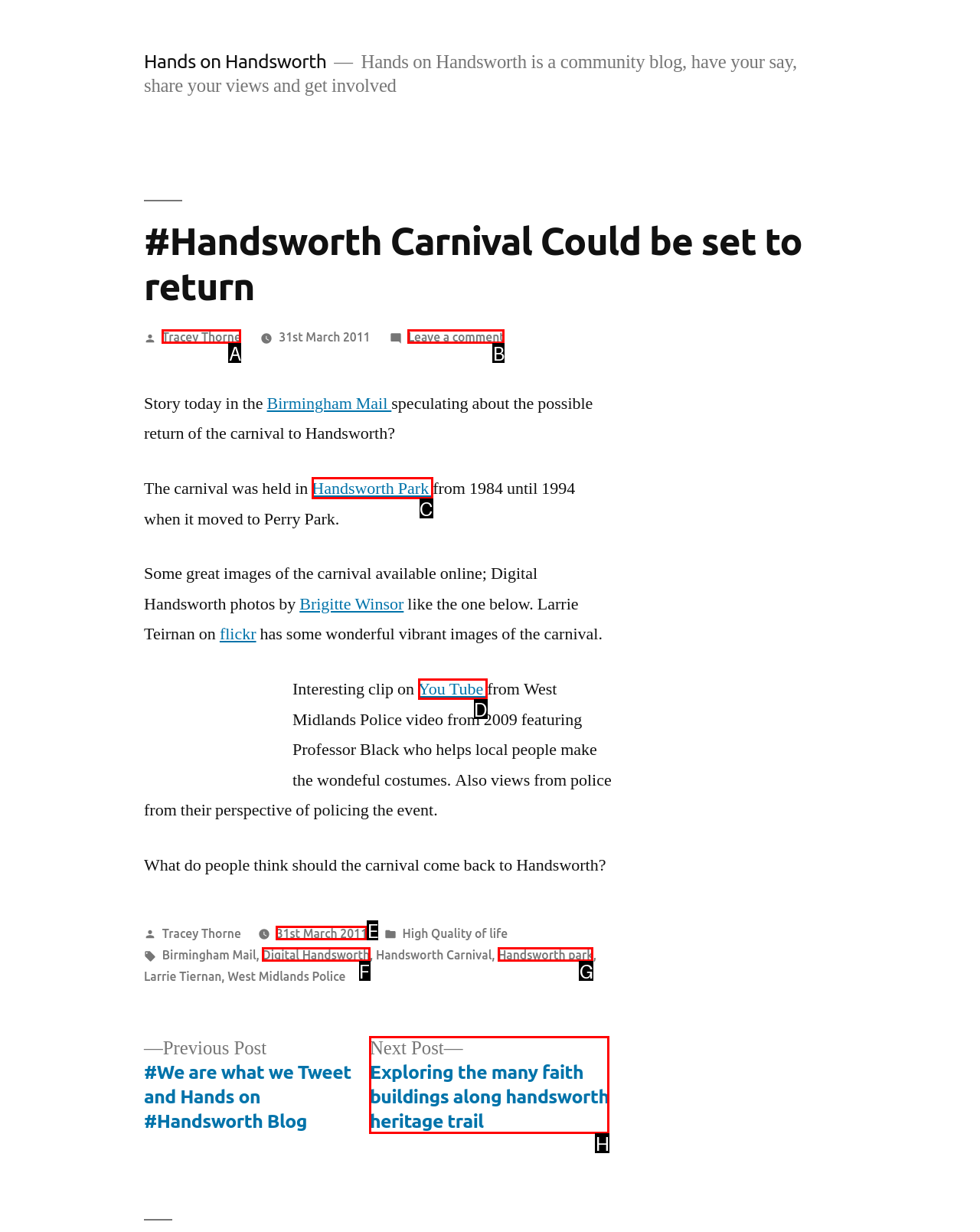Determine which letter corresponds to the UI element to click for this task: Watch a video about Handsworth Carnival on YouTube
Respond with the letter from the available options.

D